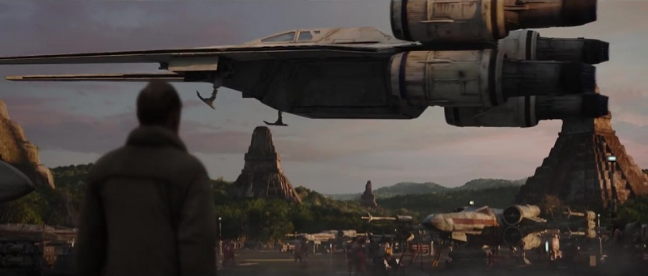Using a single word or phrase, answer the following question: 
What emotion is evoked by the lone figure gazing up at the U-wing?

Wonder and anticipation